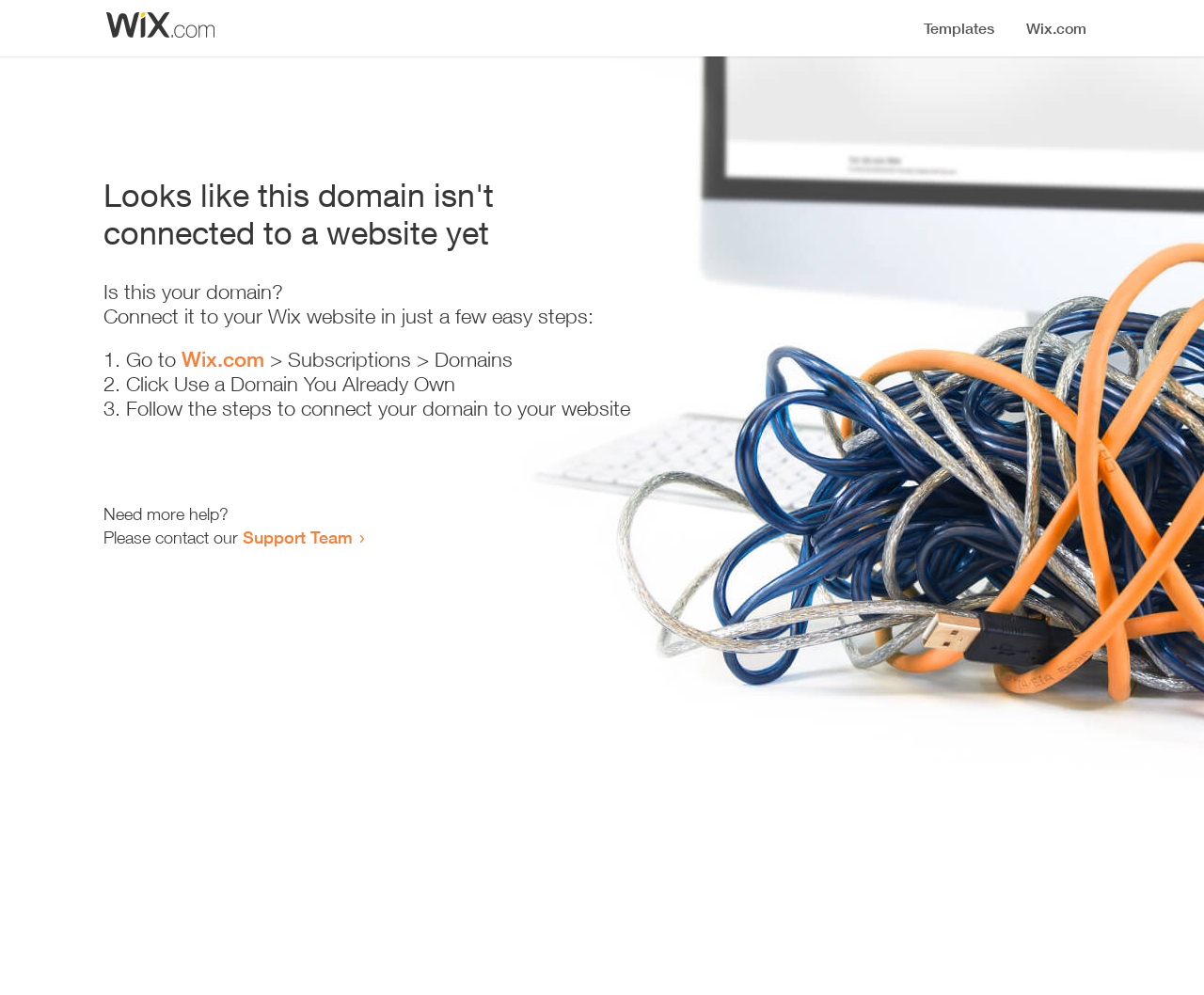Using the format (top-left x, top-left y, bottom-right x, bottom-right y), provide the bounding box coordinates for the described UI element. All values should be floating point numbers between 0 and 1: Support Team

[0.202, 0.529, 0.293, 0.55]